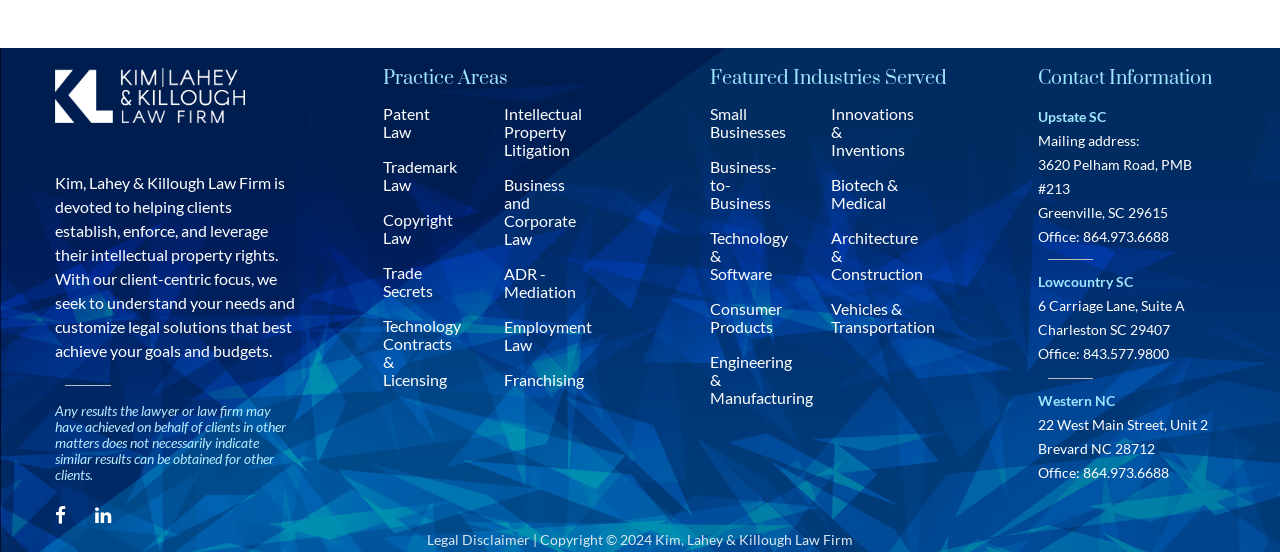Specify the bounding box coordinates of the area to click in order to follow the given instruction: "Call the office at 864.973.6688."

[0.846, 0.412, 0.913, 0.443]